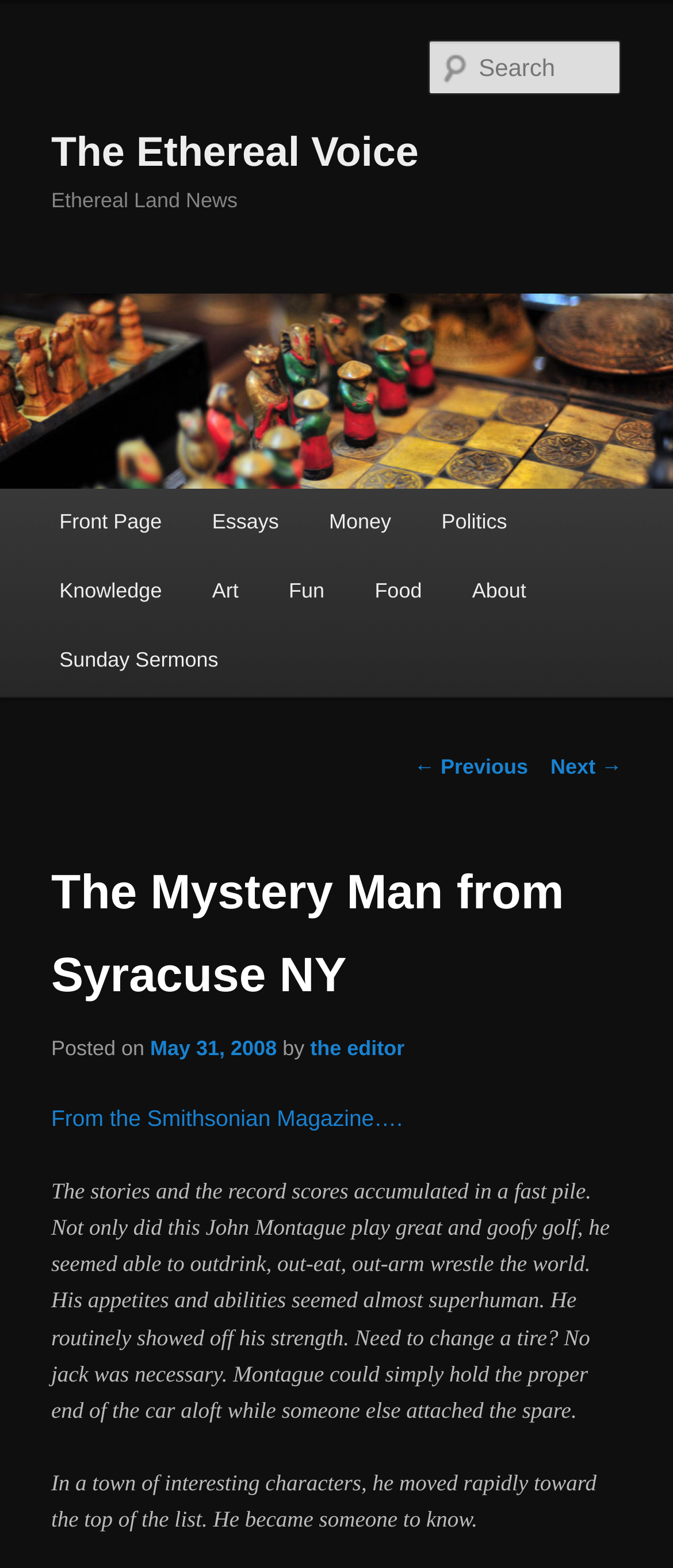Provide a short answer using a single word or phrase for the following question: 
What is the main topic of the current page?

The Mystery Man from Syracuse NY